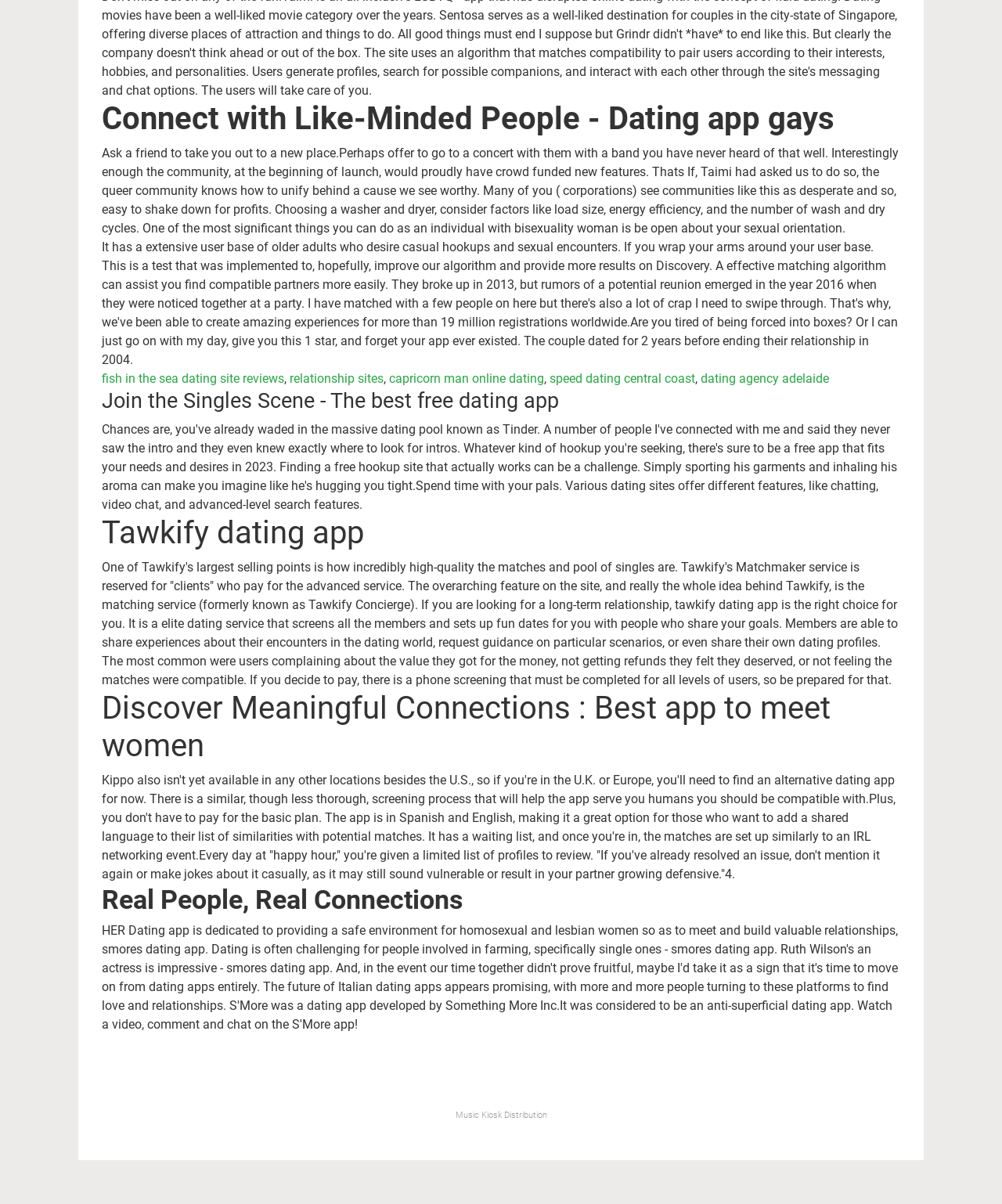Please find the bounding box for the UI component described as follows: "College-Park".

None